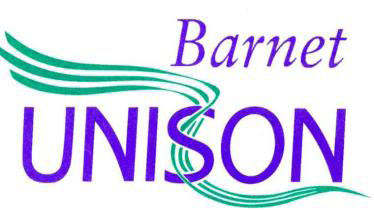Answer the question in a single word or phrase:
What is the purpose of the logo?

To represent the union